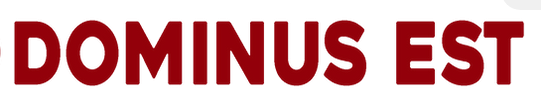What is the background of the image?
Give a single word or phrase as your answer by examining the image.

Clean